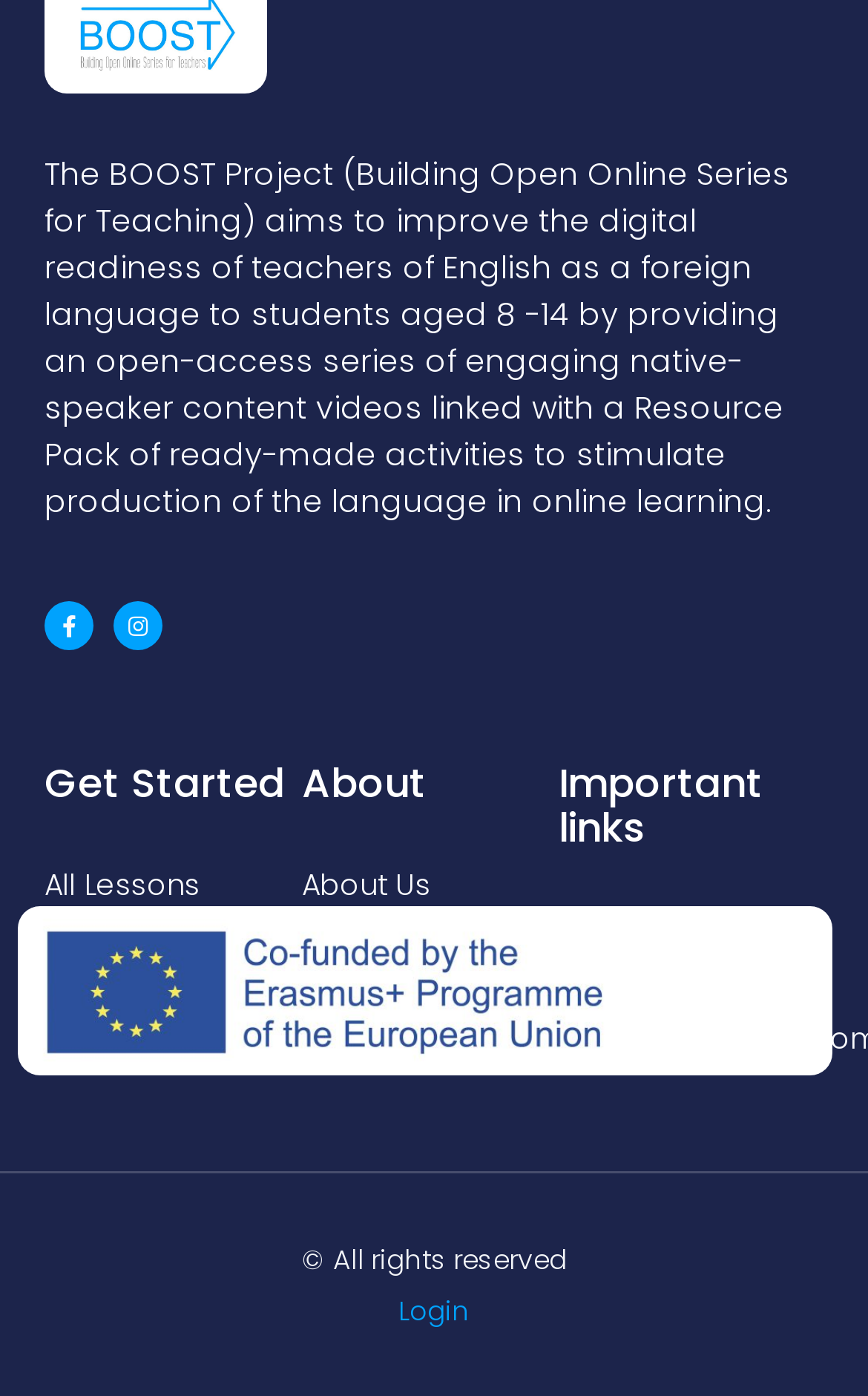Please pinpoint the bounding box coordinates for the region I should click to adhere to this instruction: "Learn about the project".

[0.347, 0.619, 0.644, 0.65]